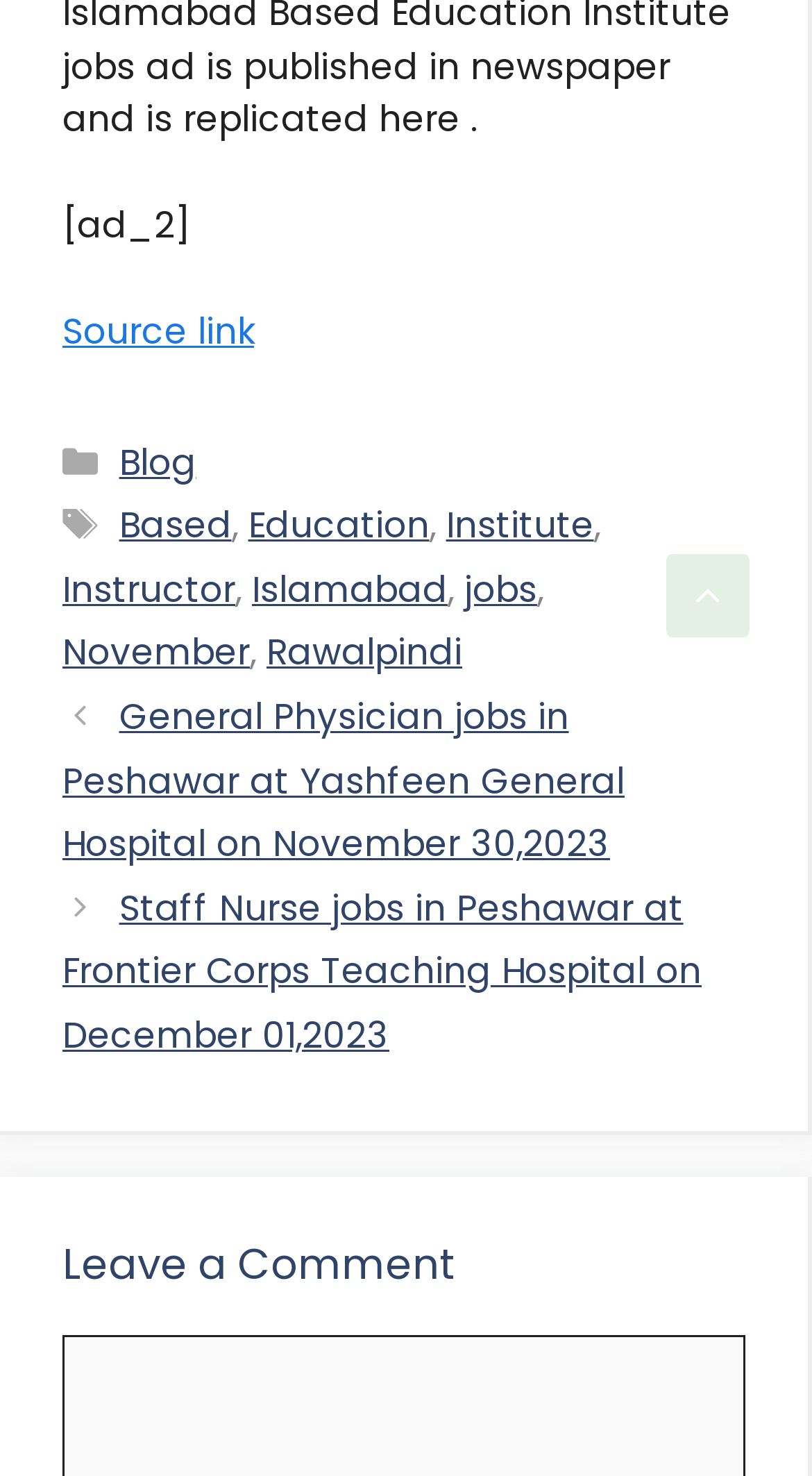Find the coordinates for the bounding box of the element with this description: "Source link".

[0.077, 0.208, 0.313, 0.241]